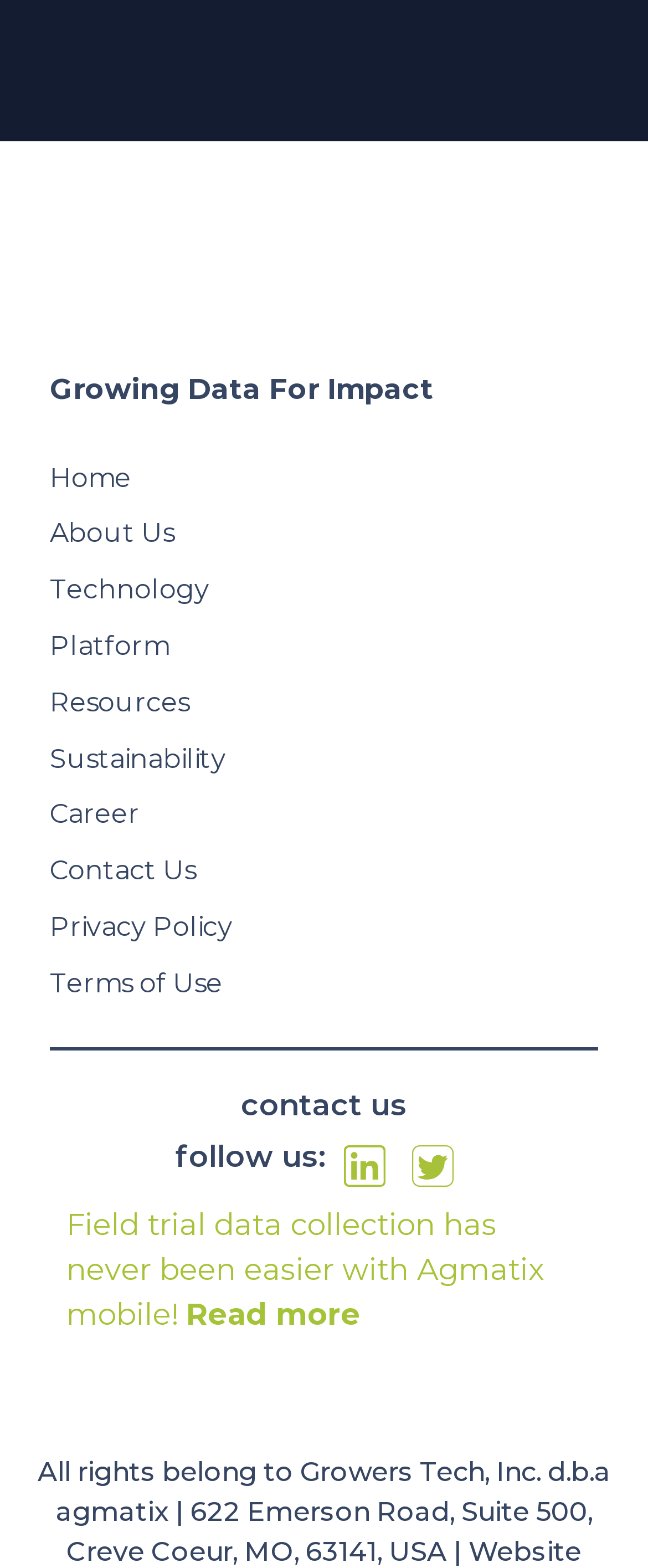Please locate the bounding box coordinates for the element that should be clicked to achieve the following instruction: "Contact Us". Ensure the coordinates are given as four float numbers between 0 and 1, i.e., [left, top, right, bottom].

[0.077, 0.545, 0.303, 0.567]